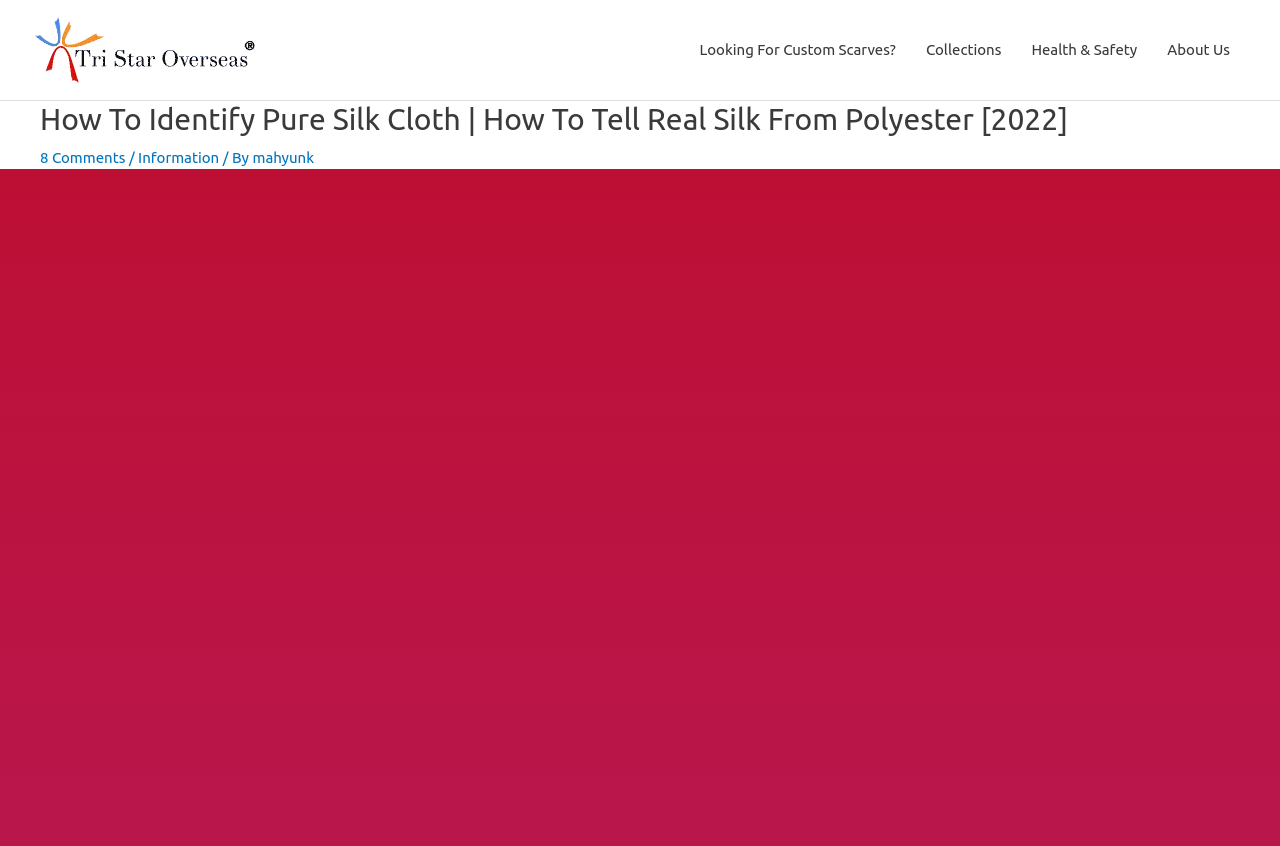Find the bounding box coordinates for the area that should be clicked to accomplish the instruction: "Read the article about How To Identify Pure Silk Cloth".

[0.031, 0.119, 0.969, 0.162]